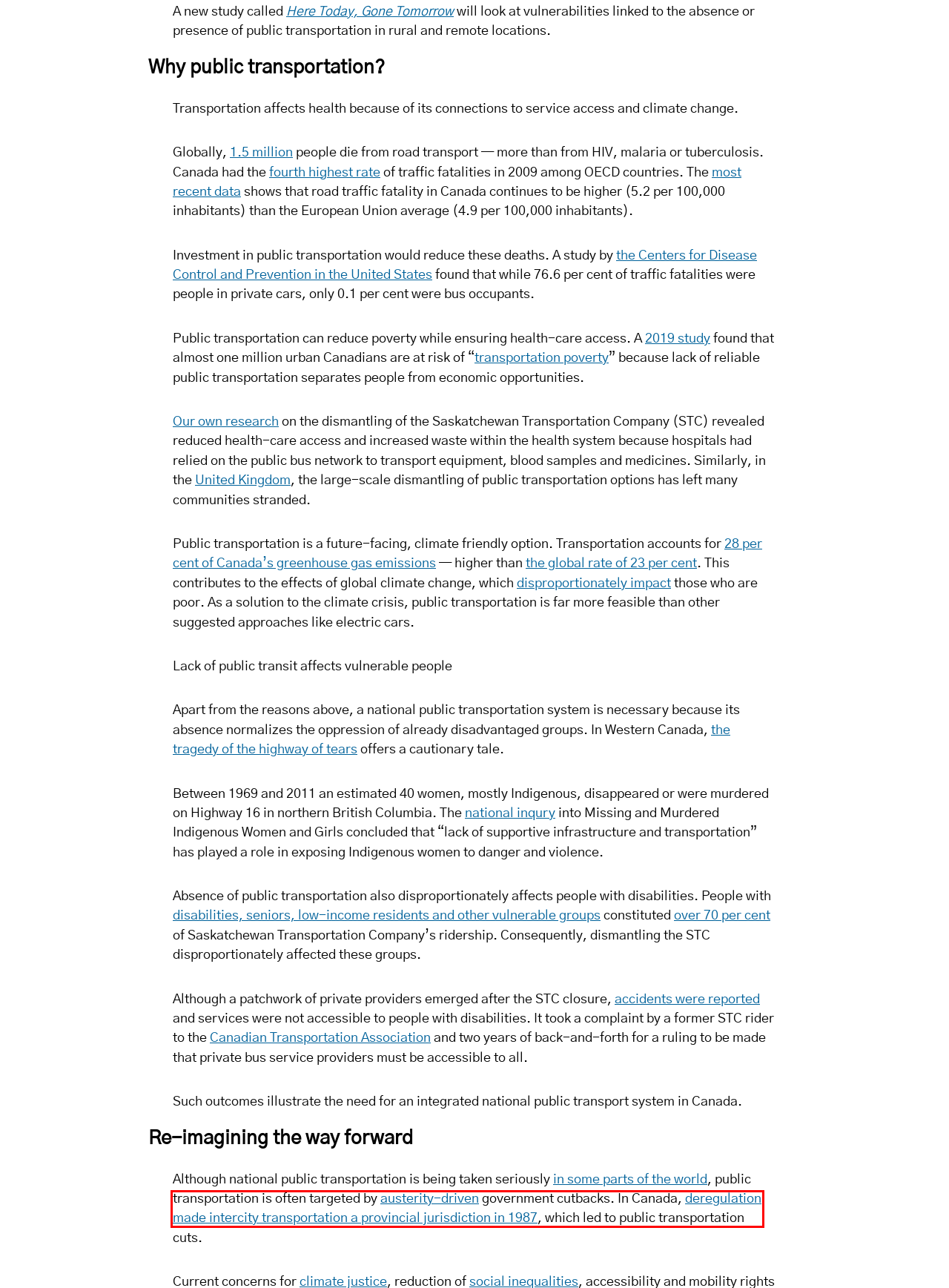You have been given a screenshot of a webpage, where a red bounding box surrounds a UI element. Identify the best matching webpage description for the page that loads after the element in the bounding box is clicked. Options include:
A. COVID-19 ‘freedom’ rallies actually undermine liberty – here’s why  –   | University of Regina
B. Web Privacy and Legal Disclaimer/Terms of Use  –   | University of Regina
C. The Government of Canada addresses Greyhound Canada’s discontinuation of bus routes - Canada.ca
D. Contact  –   | University of Regina
E. Get the latest from University of Regina
F. Committees (44th Parliament, 1st Session)
G. University of Regina
H. Knowledge Synthesis Grants: Mobility and Public Transit

F